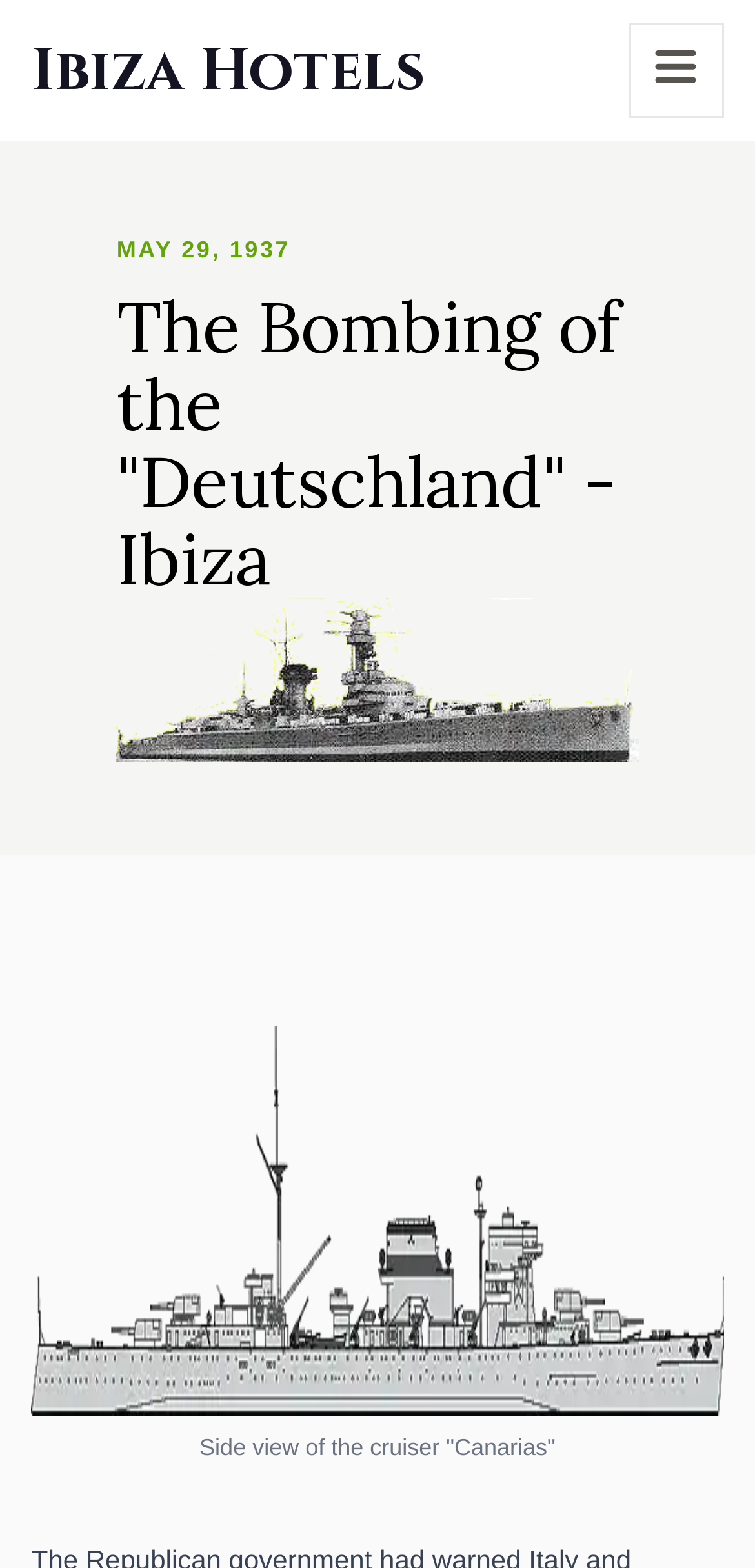Determine the main headline from the webpage and extract its text.

The Bombing of the "Deutschland" - Ibiza